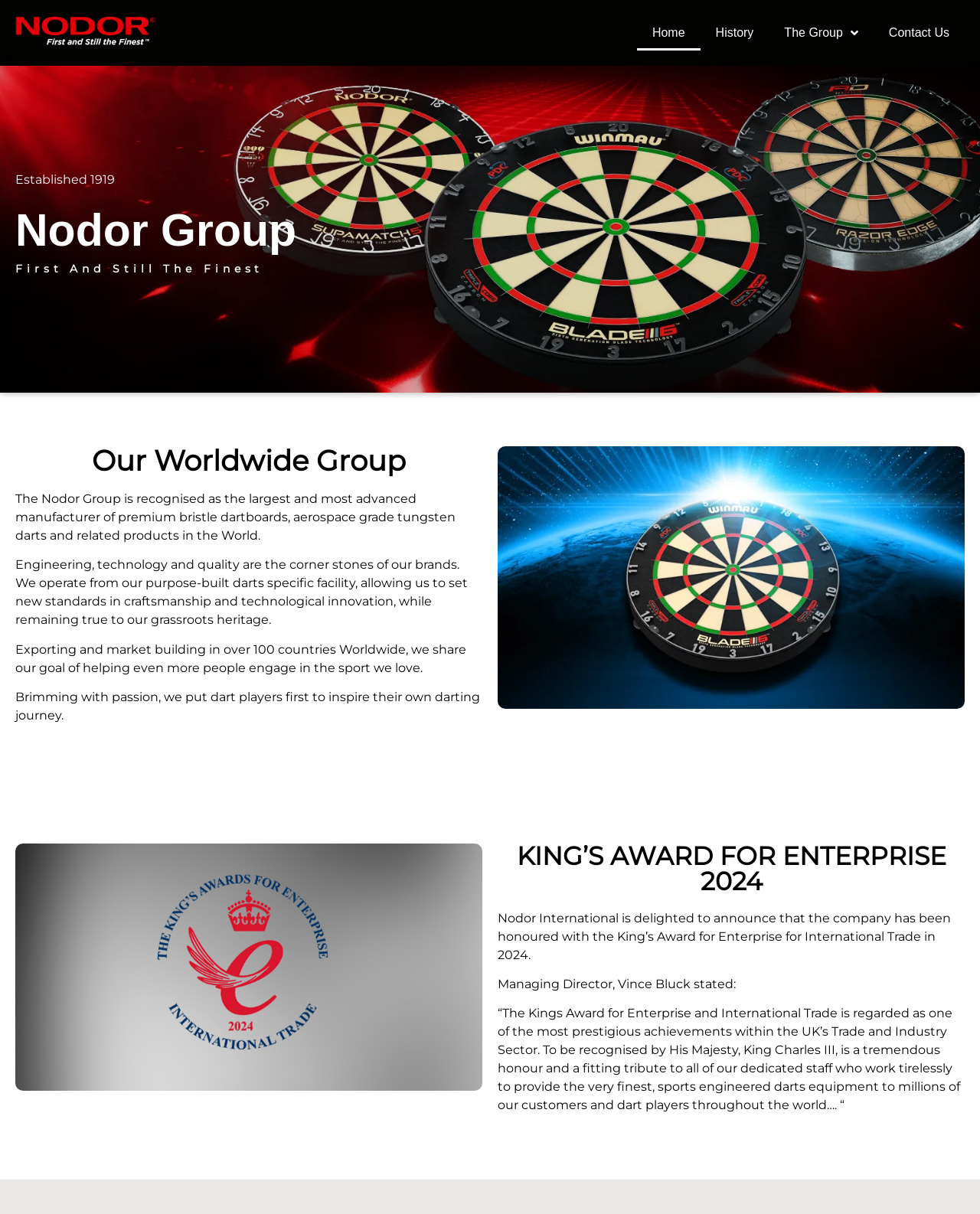Provide the bounding box coordinates for the UI element that is described by this text: "Contact Us". The coordinates should be in the form of four float numbers between 0 and 1: [left, top, right, bottom].

[0.891, 0.013, 0.984, 0.042]